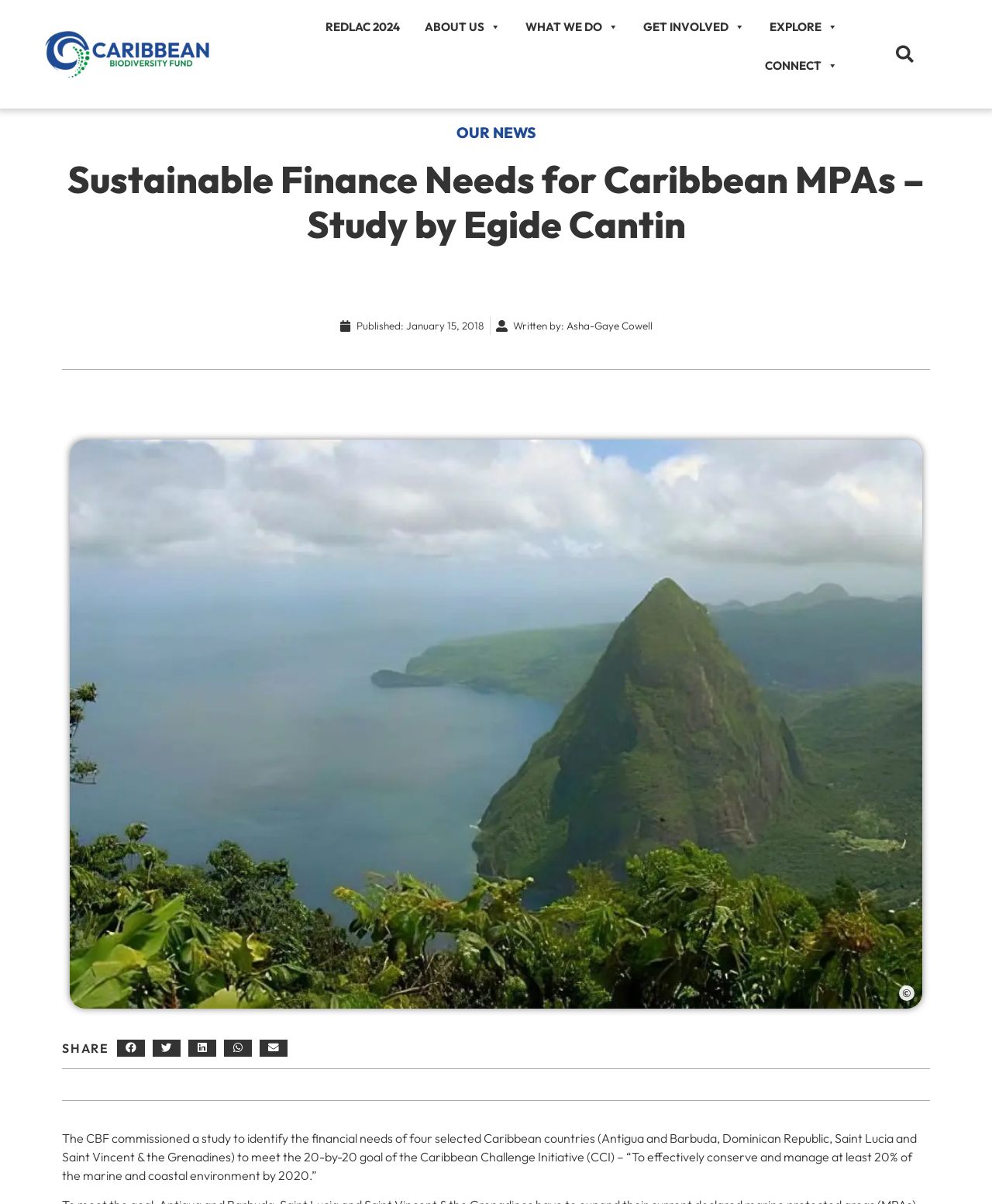Please identify the bounding box coordinates of the clickable region that I should interact with to perform the following instruction: "Read about REDLAC 2024". The coordinates should be expressed as four float numbers between 0 and 1, i.e., [left, top, right, bottom].

[0.316, 0.006, 0.415, 0.039]